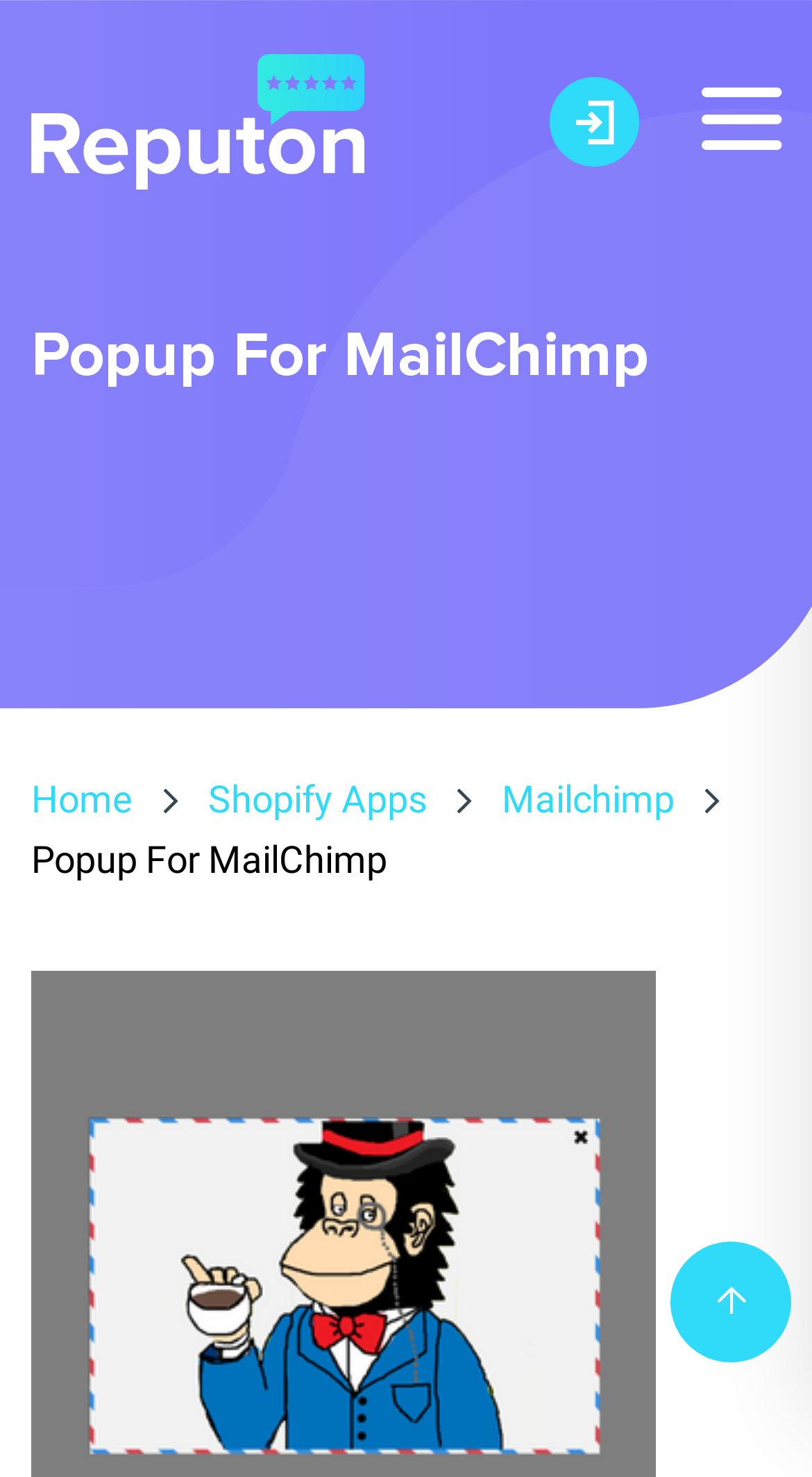Provide the bounding box coordinates of the HTML element described by the text: "626-869-7663".

None